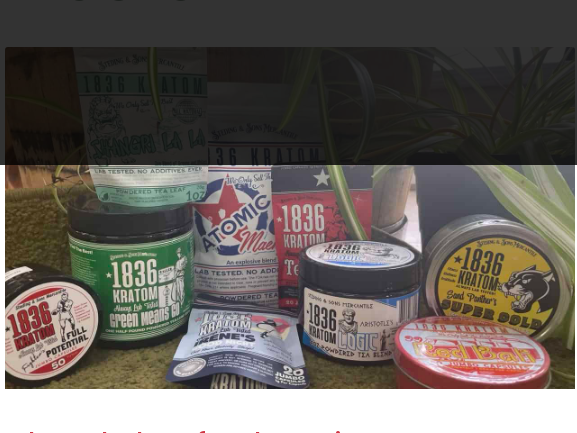Describe all significant details and elements found in the image.

The image showcases a vibrant assortment of 1836 Kratom products, including various jars and packages prominently displayed against a natural backdrop. The collection features an array of colorful containers, each labeled with distinct branding, indicating their specific strains or formulations. Notably, the products include capsules and powders, demonstrating the versatility of Kratom offerings. The theme appears to focus on providing high-quality, lab-tested options as evidenced by the visible "lab tested" tags. This imagery aligns with the broader goal of educating customers about Kratom and its potential benefits, which is emphasized in nearby promotional materials. The display also hints at a commitment to transparency and quality, crucial factors for consumers interested in natural wellness products.